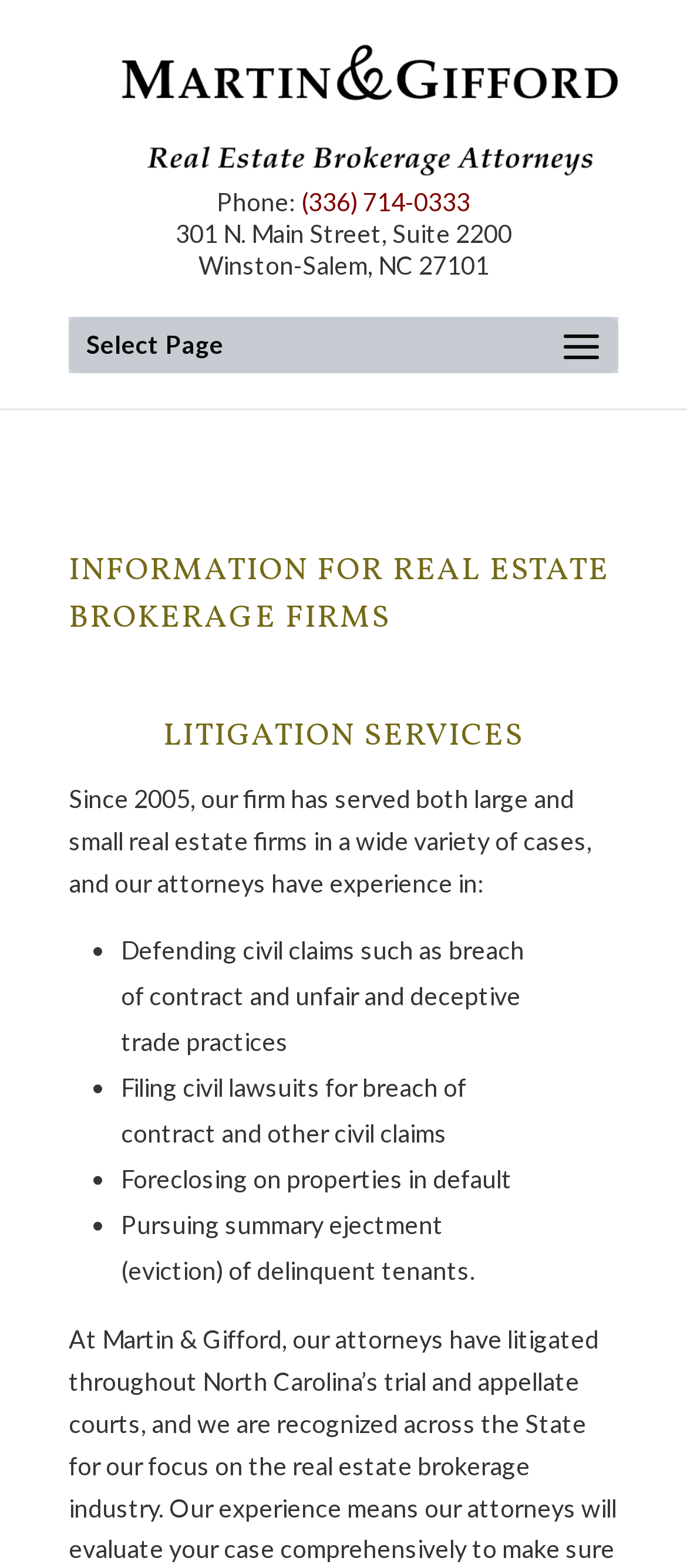Using the webpage screenshot, find the UI element described by (336) 714-0333. Provide the bounding box coordinates in the format (top-left x, top-left y, bottom-right x, bottom-right y), ensuring all values are floating point numbers between 0 and 1.

[0.438, 0.119, 0.685, 0.138]